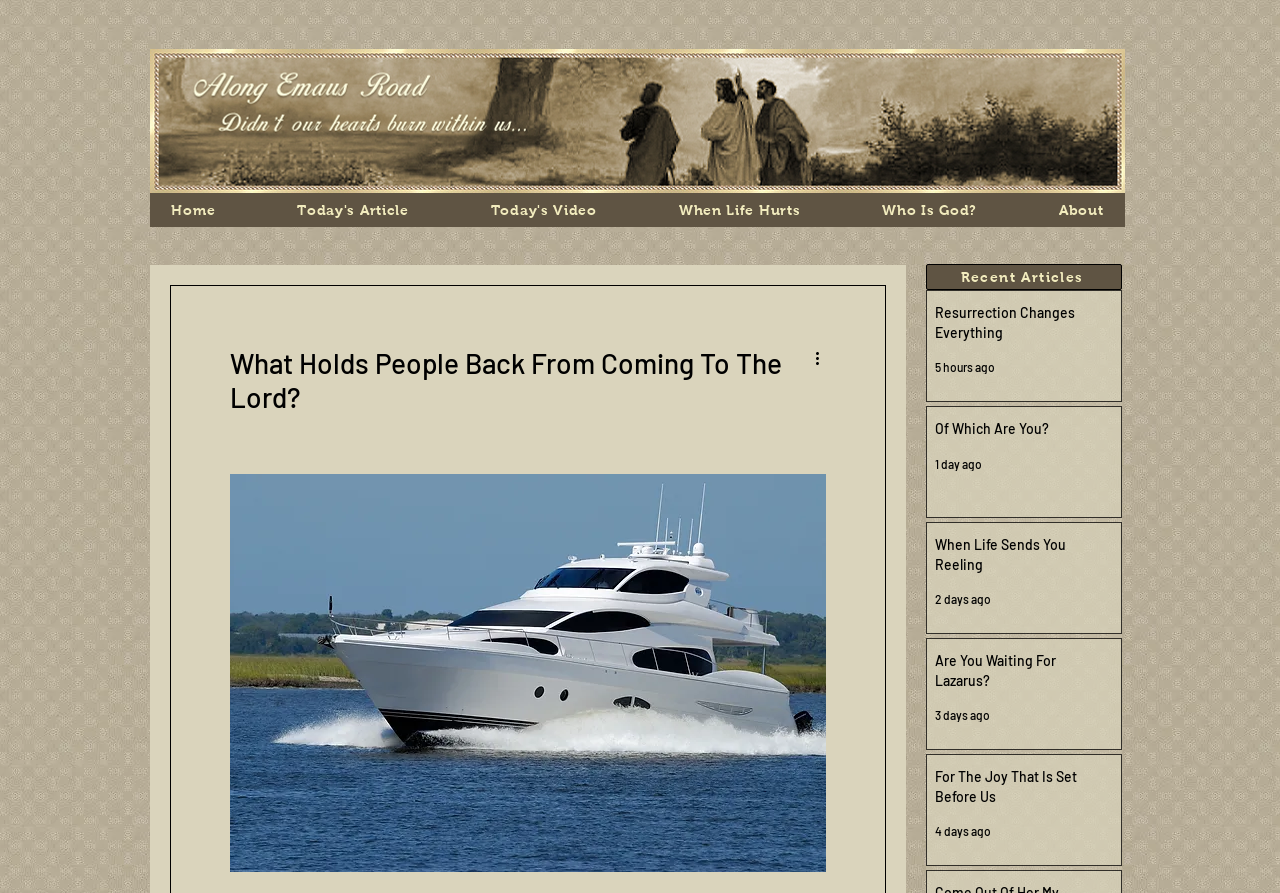Create a detailed summary of all the visual and textual information on the webpage.

This webpage appears to be a blog or article-based website focused on Christian themes. At the top, there is a header image with the title "Along Emaus Road" and a navigation menu with links to "Home", "Today's Article", "Today's Video", "When Life Hurts", "Who Is God?", and "About". 

Below the navigation menu, there is a large heading that reads "What Holds People Back From Coming To The Lord?" which is the main topic of the webpage. 

To the right of the heading, there is a button labeled "More actions" with an accompanying image. Below this button, there is a long vertical section that displays a list of recent articles. Each article is represented by a link with a title, such as "Resurrection Changes Everything", "Of Which Are You?", "When Life Sends You Reeling", "Are You Waiting For Lazarus?", and "For The Joy That Is Set Before Us". Each article also has a timestamp indicating when it was posted, ranging from 5 hours ago to 4 days ago.